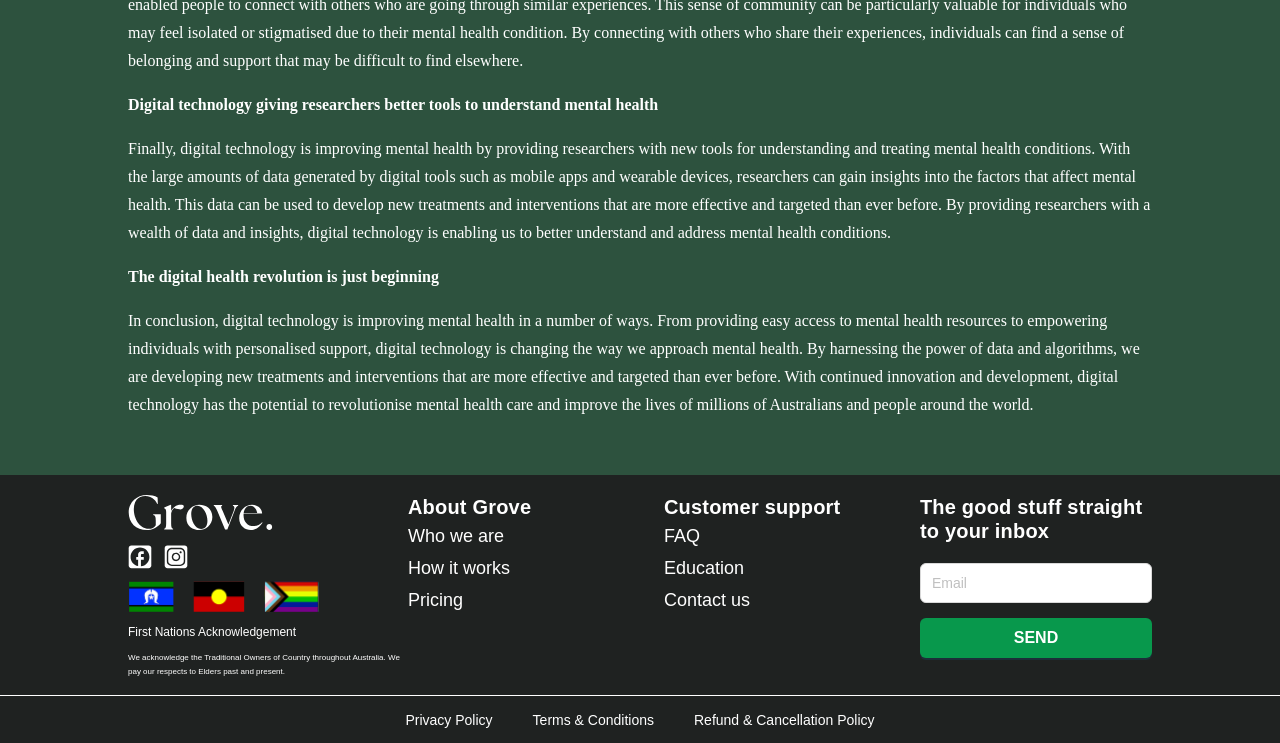Please specify the bounding box coordinates of the element that should be clicked to execute the given instruction: 'Enter email address'. Ensure the coordinates are four float numbers between 0 and 1, expressed as [left, top, right, bottom].

[0.719, 0.758, 0.9, 0.812]